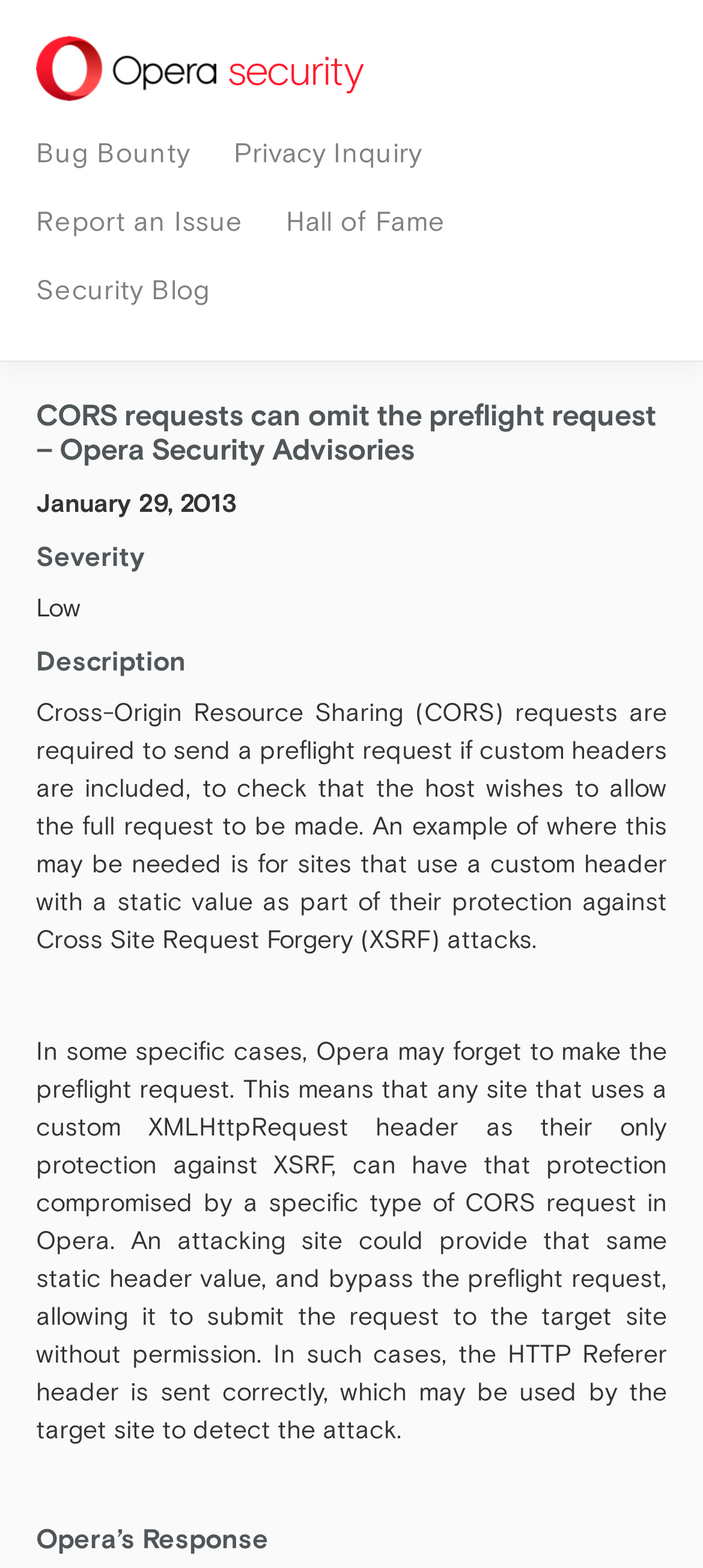What is the name of the security team?
From the screenshot, supply a one-word or short-phrase answer.

Opera Security Team